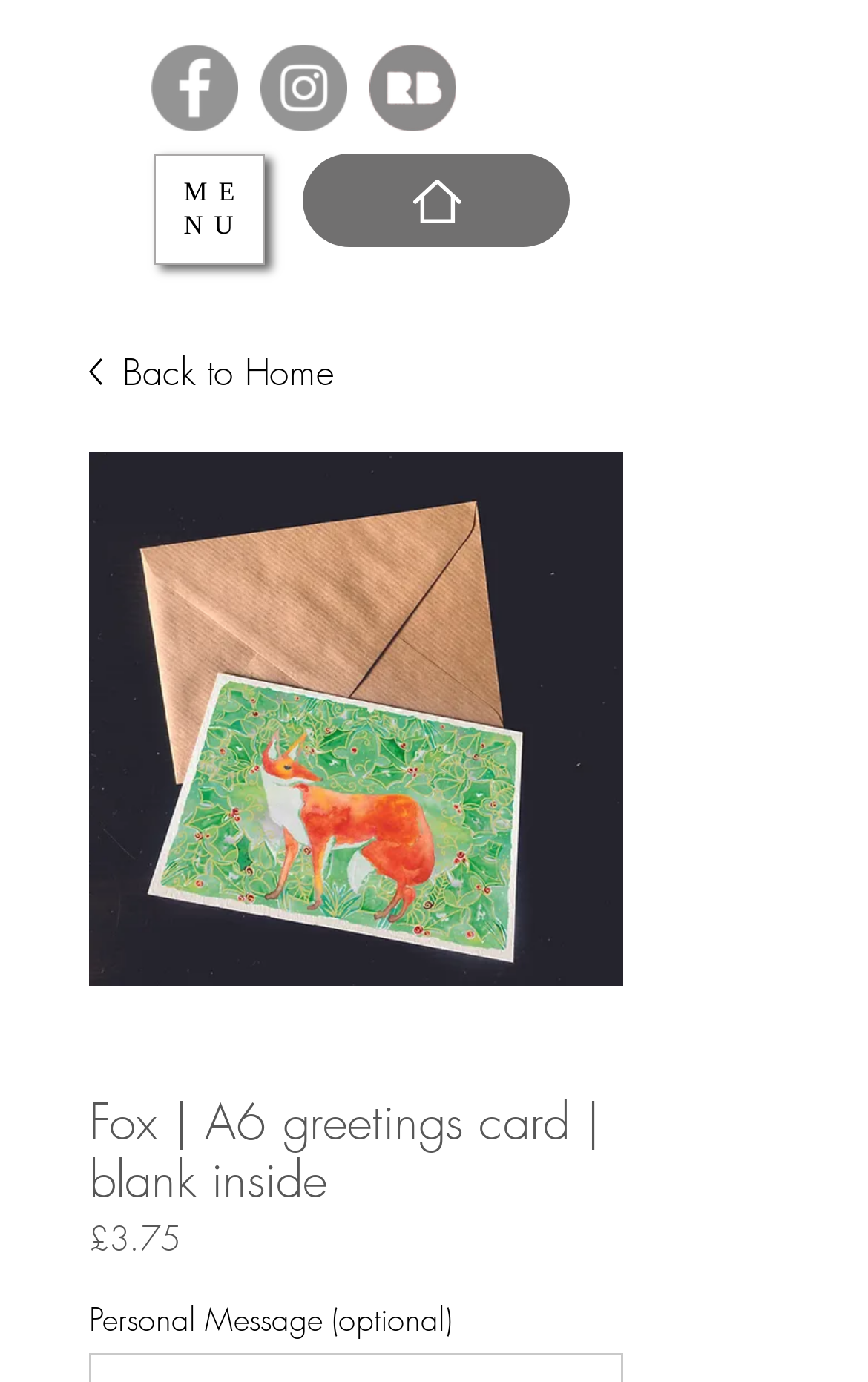Answer this question in one word or a short phrase: What is the type of greetings card being sold?

A6